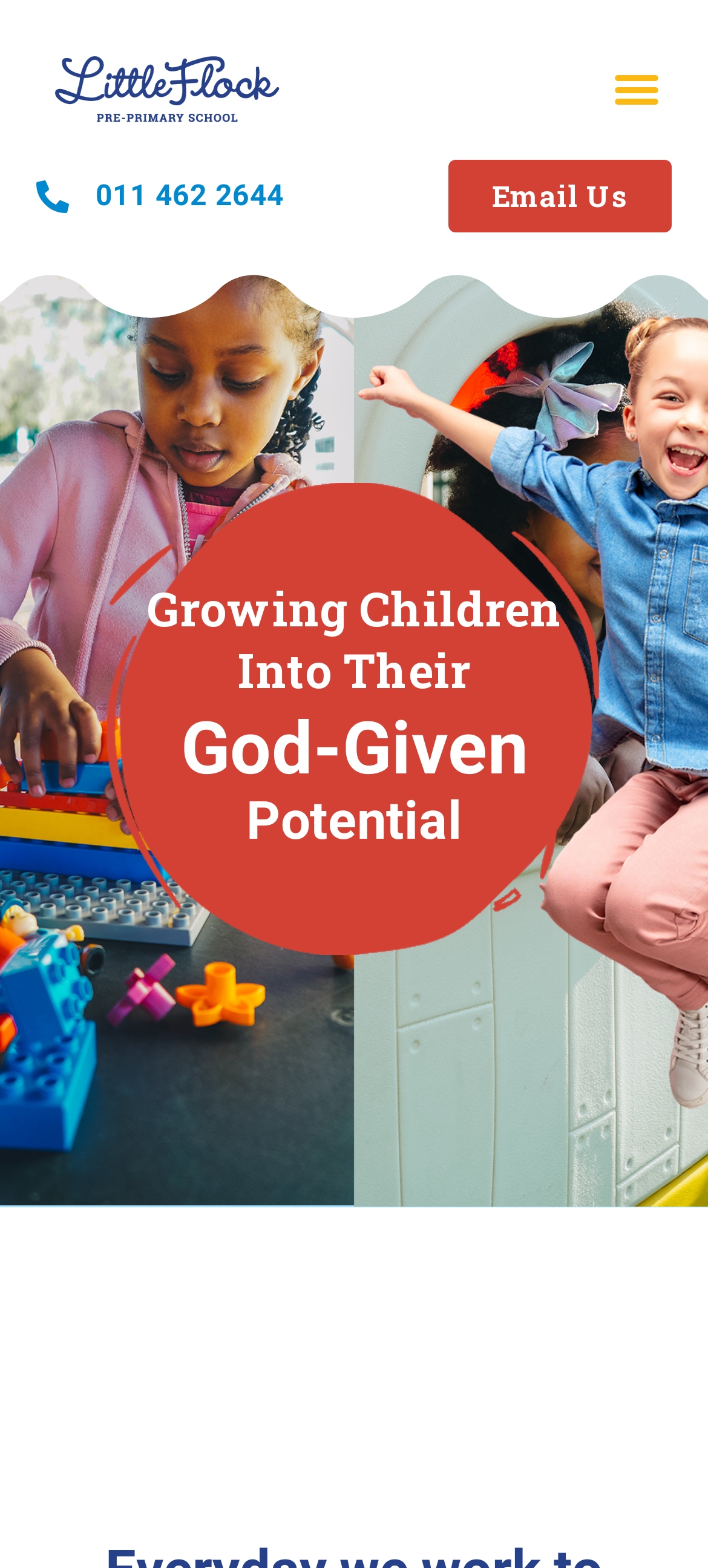Based on the image, provide a detailed and complete answer to the question: 
What type of institution is Little Flock?

I inferred that Little Flock is a preprimary school by looking at the root element's text 'Little Flock Preprimary School - About - Read About Little Flock' which suggests that it is a webpage about a preprimary school.